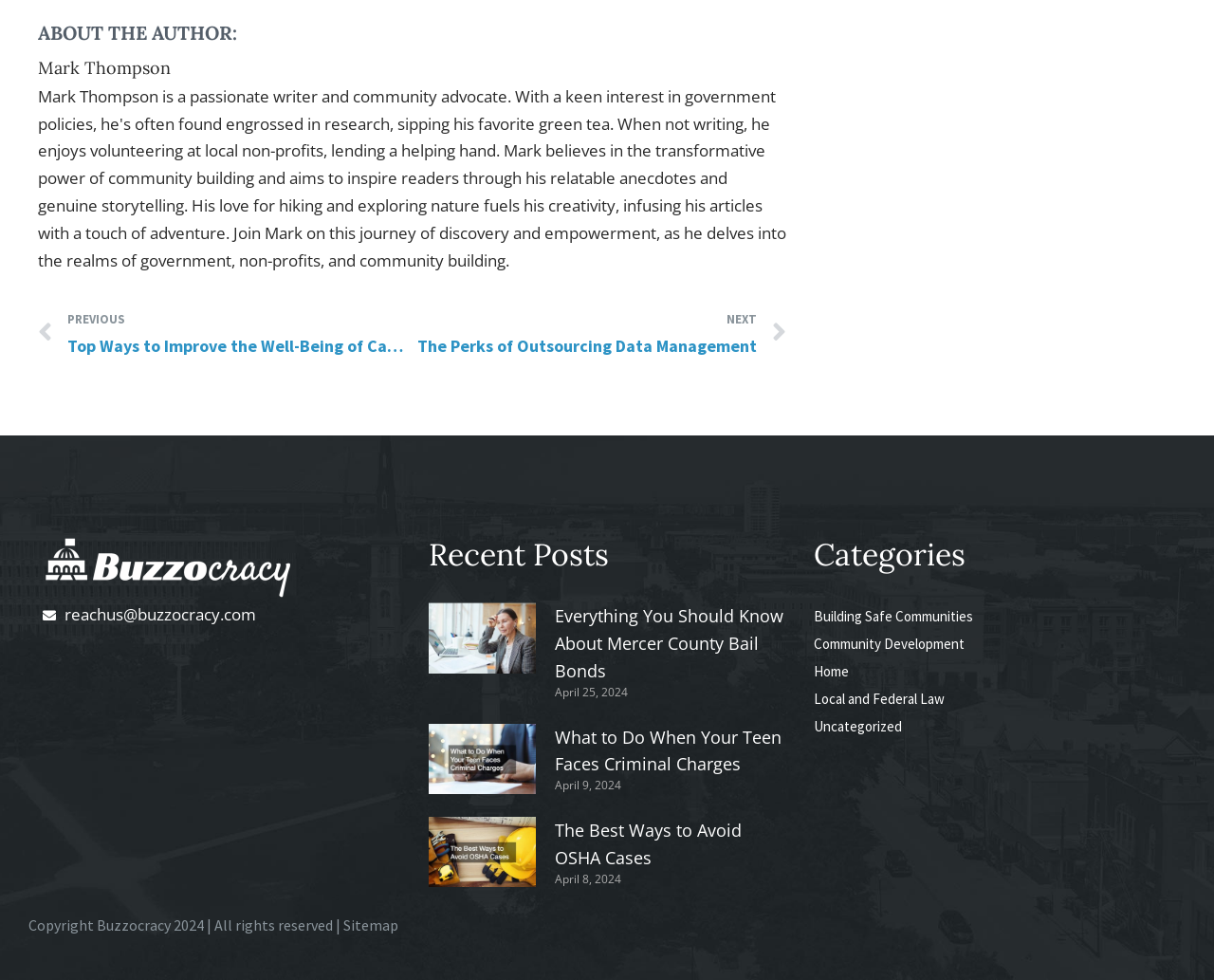Locate the coordinates of the bounding box for the clickable region that fulfills this instruction: "read about Mercer County Bail Bonds".

[0.457, 0.617, 0.645, 0.696]